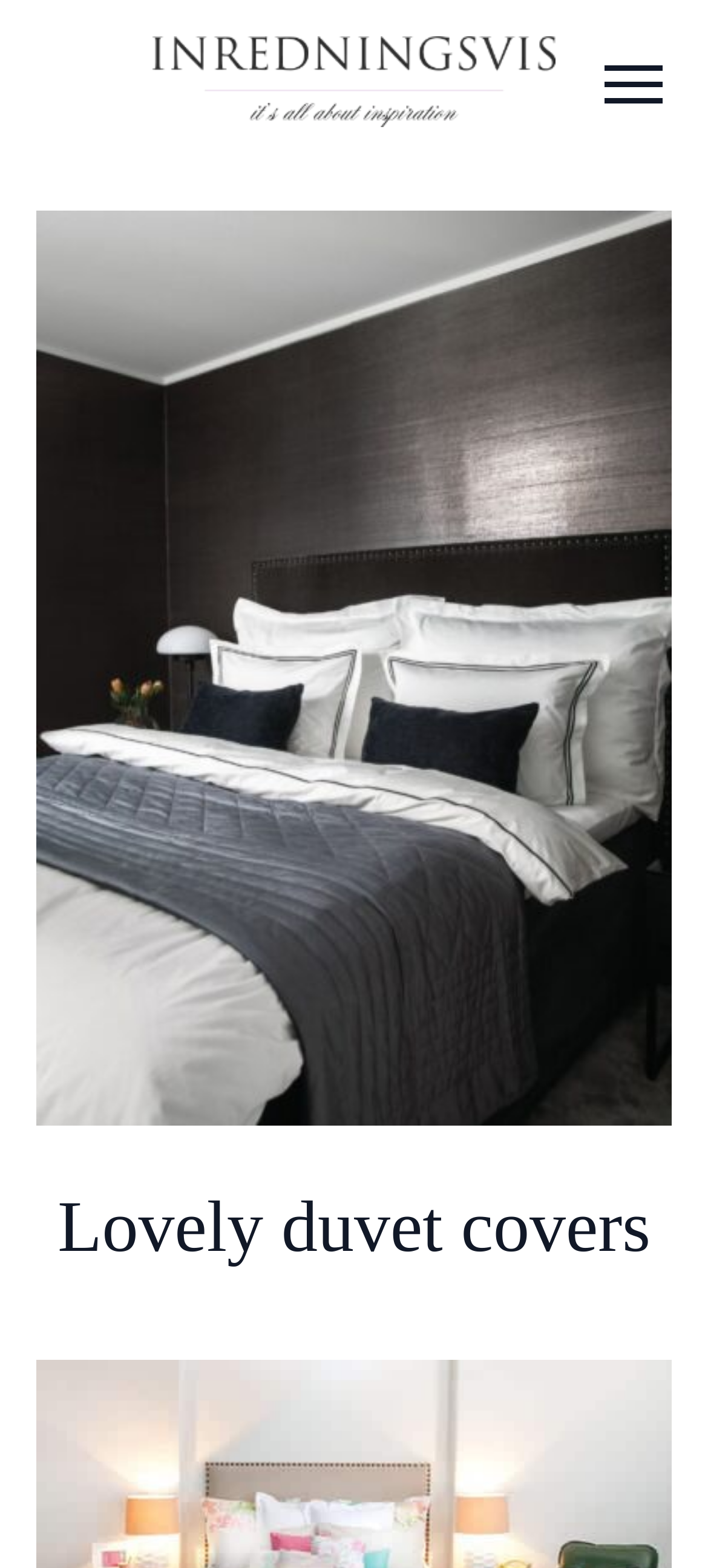Respond concisely with one word or phrase to the following query:
What is the theme of the webpage?

Bed and home decor